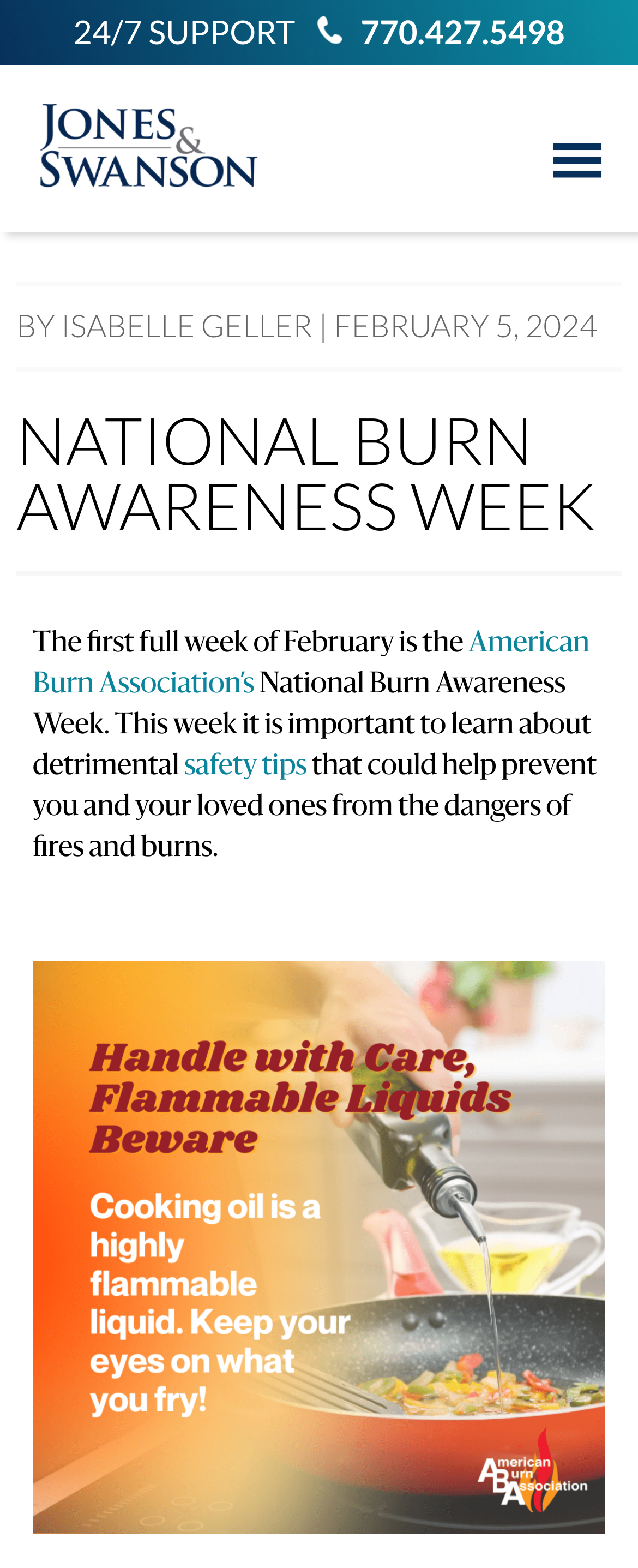Please give a short response to the question using one word or a phrase:
What is the date of the article?

February 5, 2024